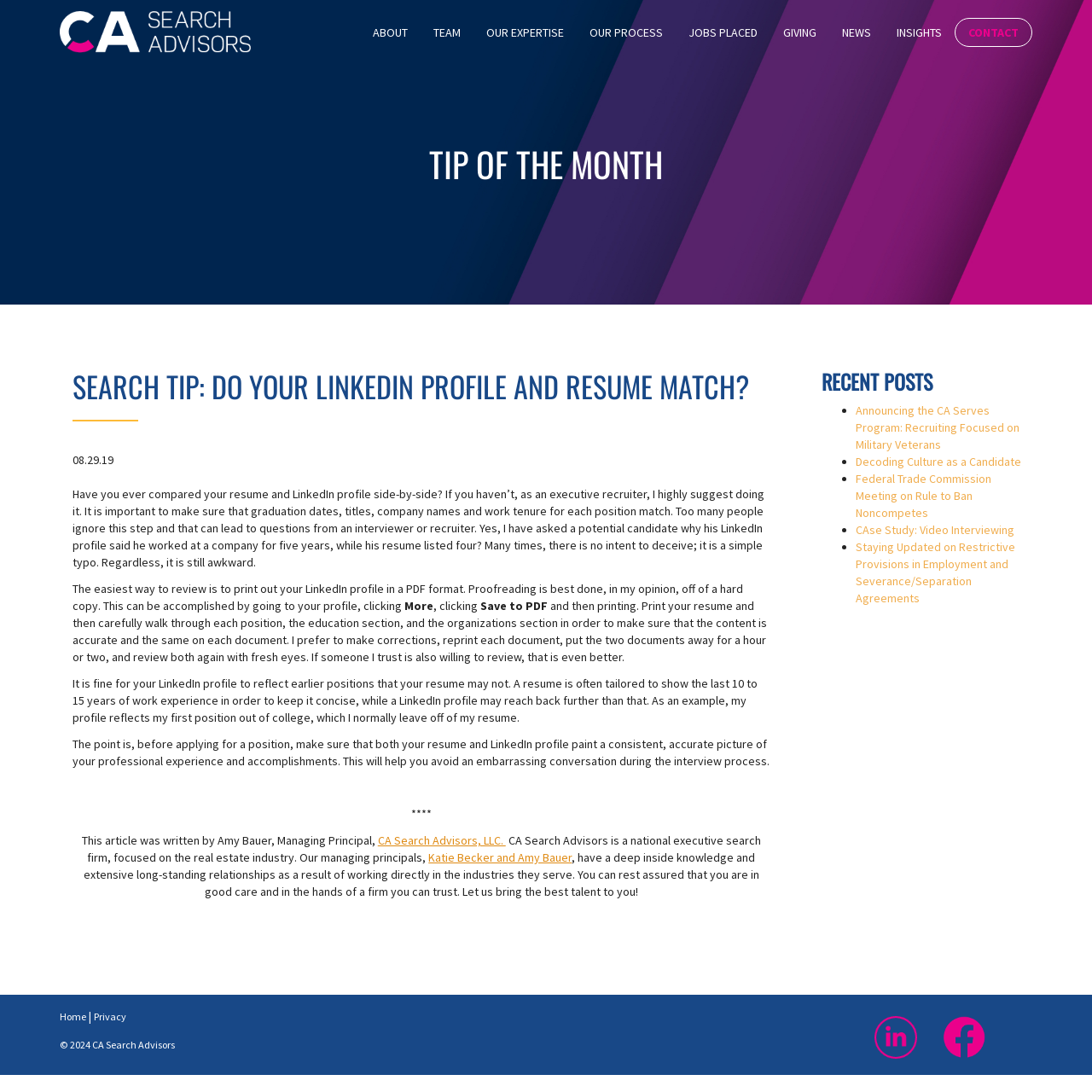Determine the bounding box coordinates of the clickable region to follow the instruction: "Click the 'CONTACT' link".

[0.874, 0.016, 0.945, 0.043]